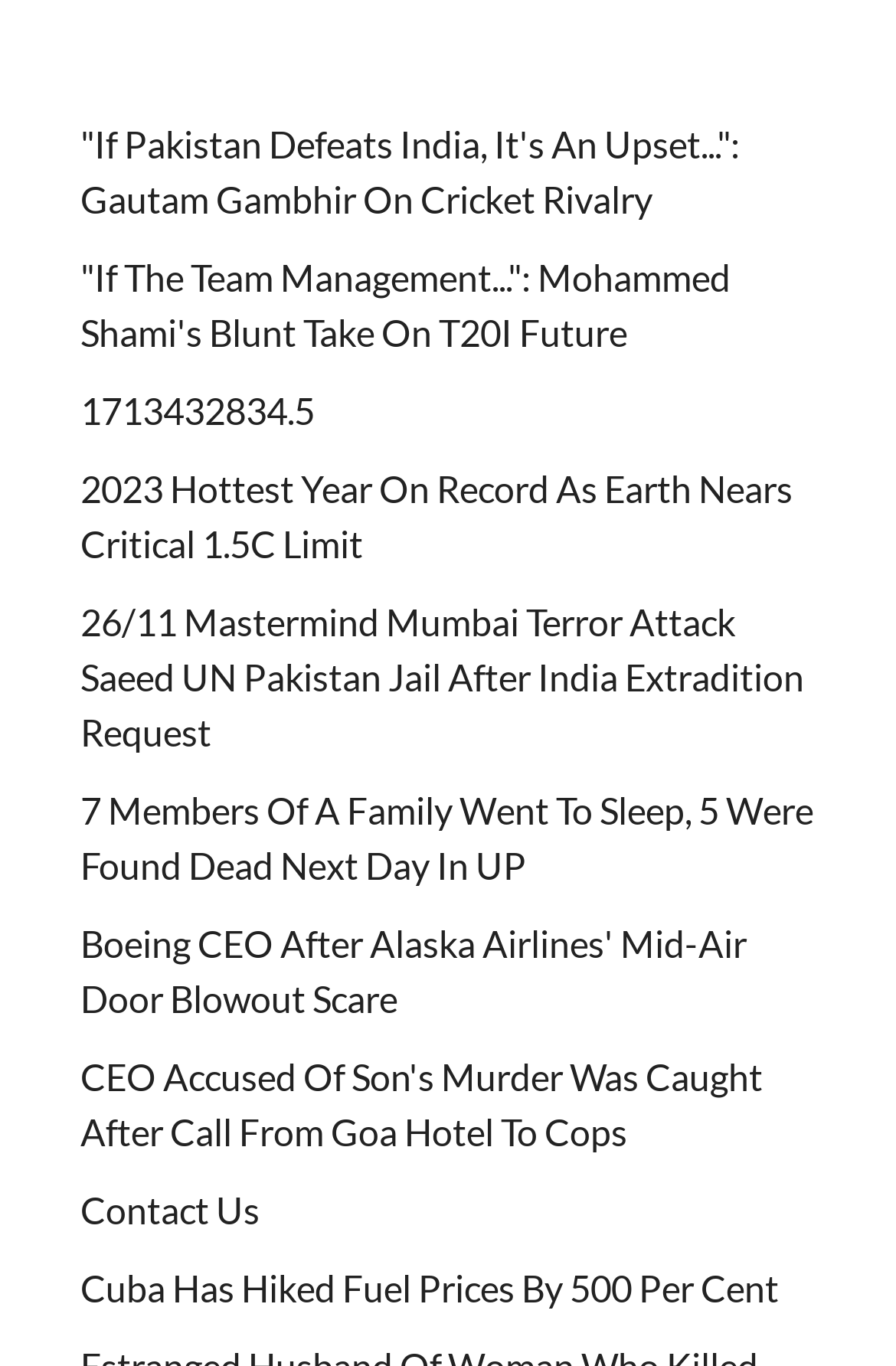Identify the bounding box coordinates of the section that should be clicked to achieve the task described: "Contact Us".

[0.09, 0.869, 0.29, 0.901]